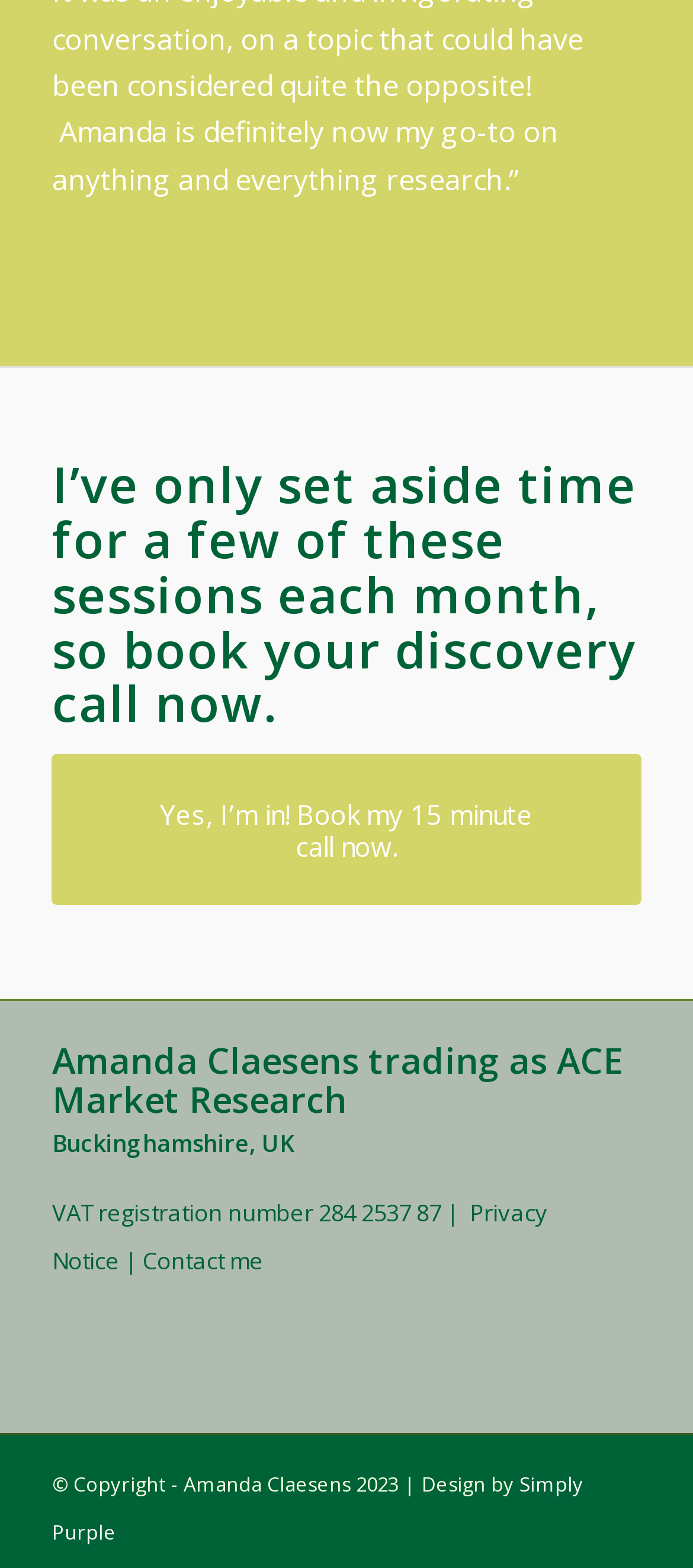What type of business is Amanda Claesens trading as?
Please use the image to provide a one-word or short phrase answer.

Market Research